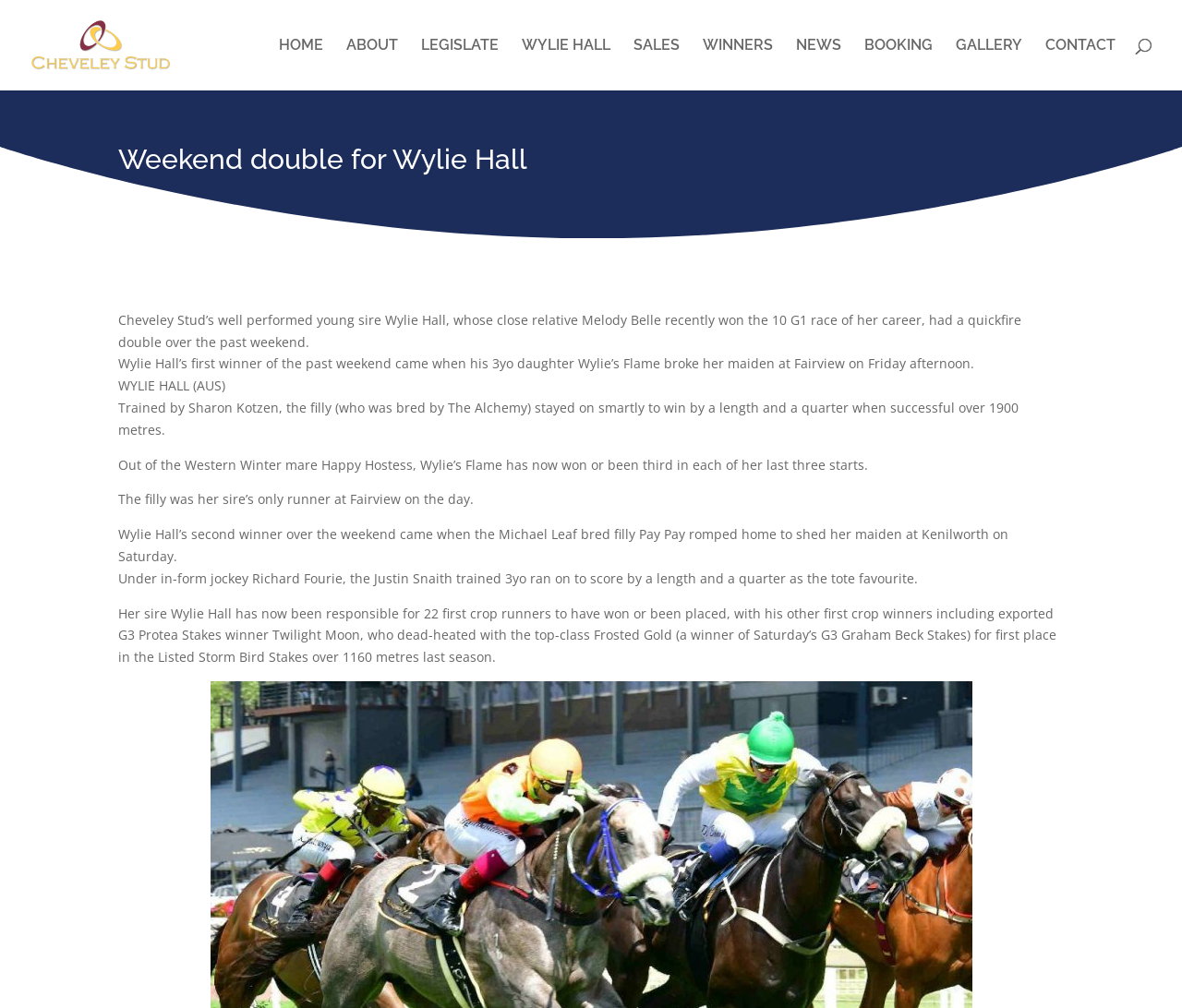Locate the bounding box coordinates of the segment that needs to be clicked to meet this instruction: "Explore the GALLERY".

[0.809, 0.038, 0.865, 0.09]